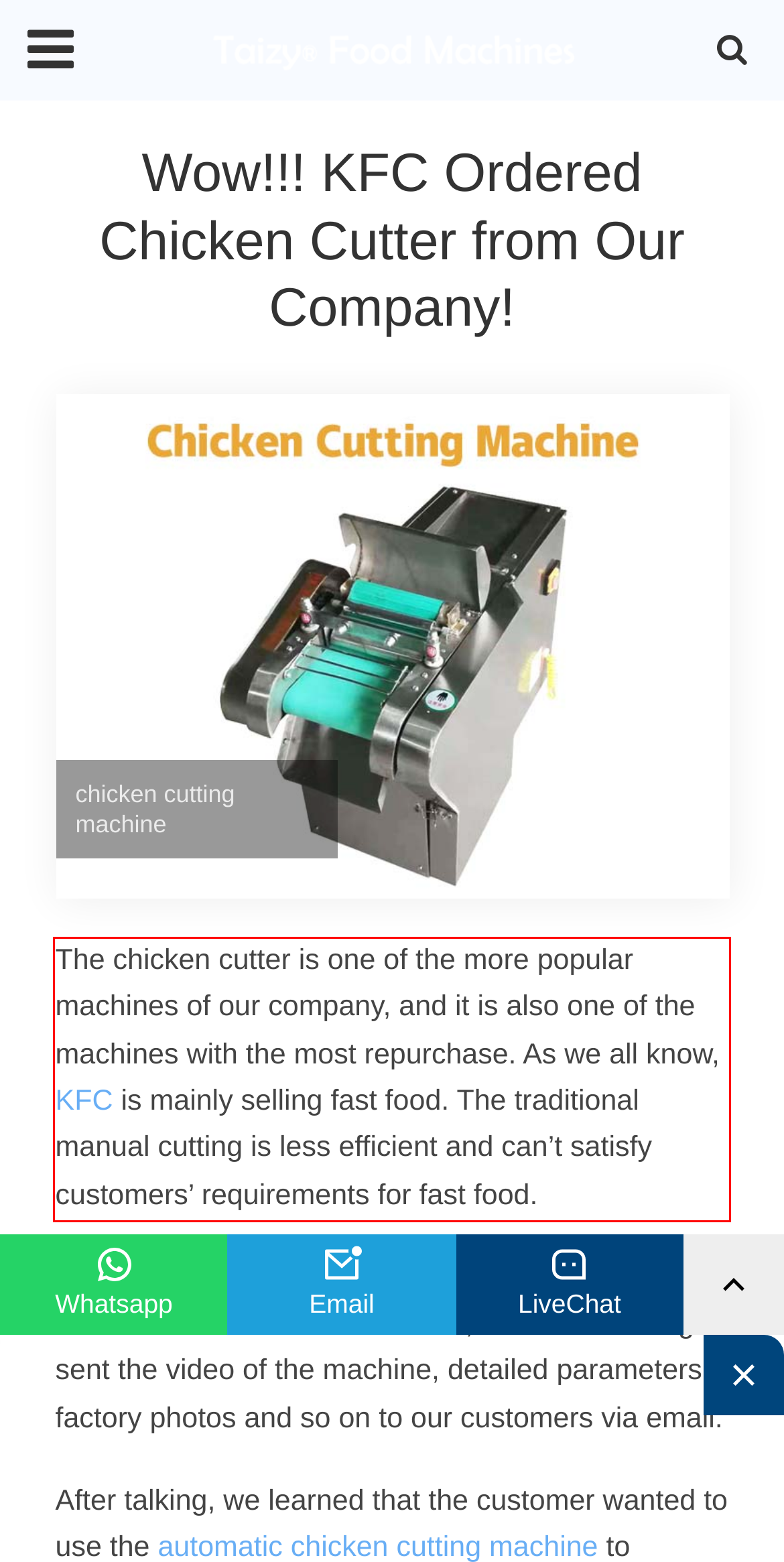Please use OCR to extract the text content from the red bounding box in the provided webpage screenshot.

The chicken cutter is one of the more popular machines of our company, and it is also one of the machines with the most repurchase. As we all know, KFC is mainly selling fast food. The traditional manual cutting is less efficient and can’t satisfy customers’ requirements for fast food.